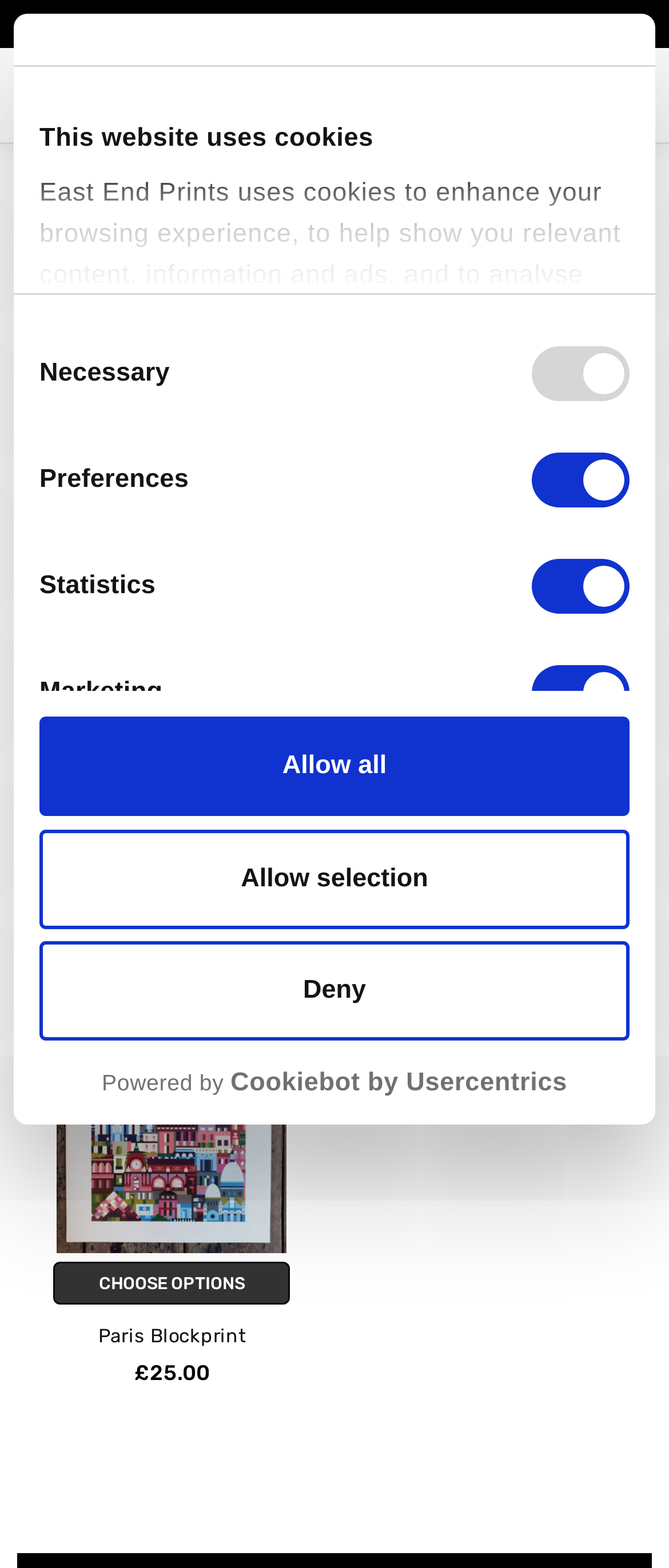Pinpoint the bounding box coordinates of the clickable element needed to complete the instruction: "Click the 'Home' link". The coordinates should be provided as four float numbers between 0 and 1: [left, top, right, bottom].

[0.027, 0.008, 0.111, 0.022]